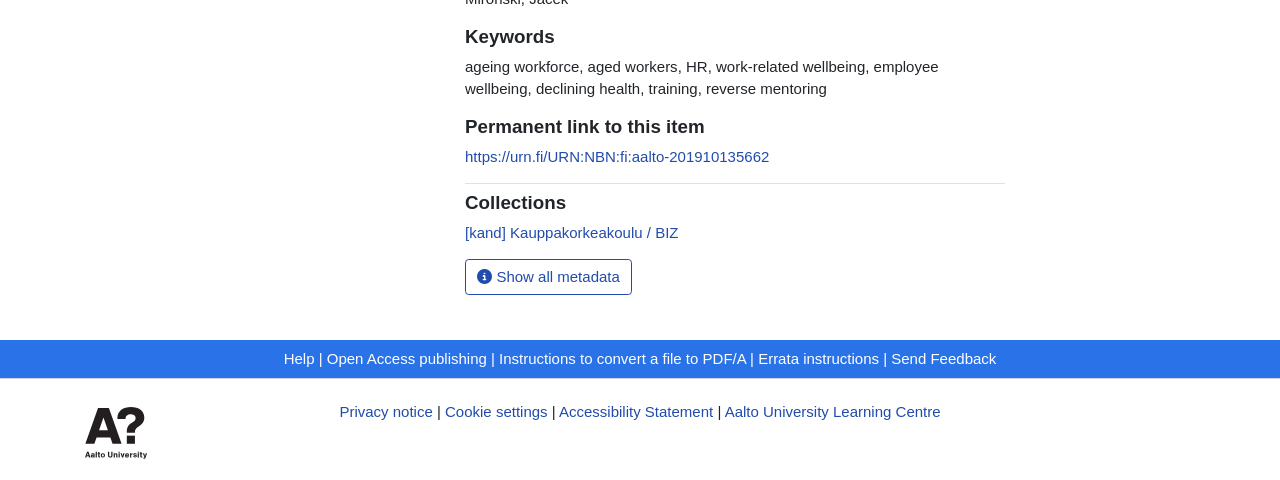Provide your answer to the question using just one word or phrase: What is the name of the university?

Aalto University